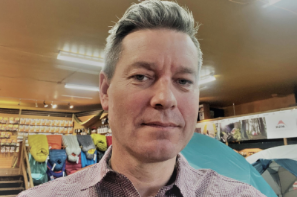Create a detailed narrative of what is happening in the image.

The image features Matt King, co-owner of Robinsons Outdoor Store, captured in a vibrant outdoor gear shop. He has a focused expression as he poses for the photograph, with neatly styled hair, dressed in a collared shirt. Behind him, shelves display an array of colorful sleeping bags and camping gear, contributing to the adventurous atmosphere of the store. In addition to running the business, Matt is highlighted as an expert fly fisherman, emphasizing his passion for outdoor activities. The ambiance reflects his commitment to promoting an active lifestyle within the community.